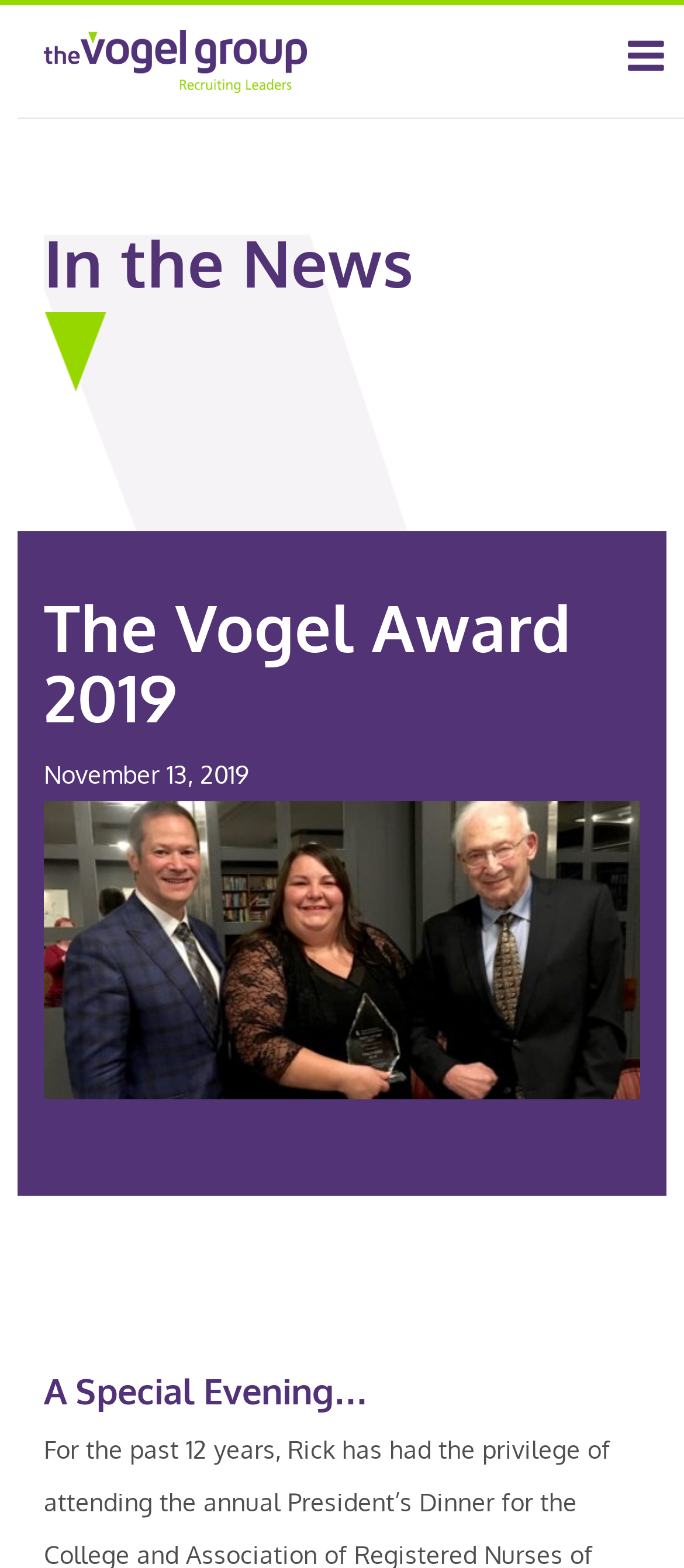What is the name of the award?
Observe the image and answer the question with a one-word or short phrase response.

Vogel Award